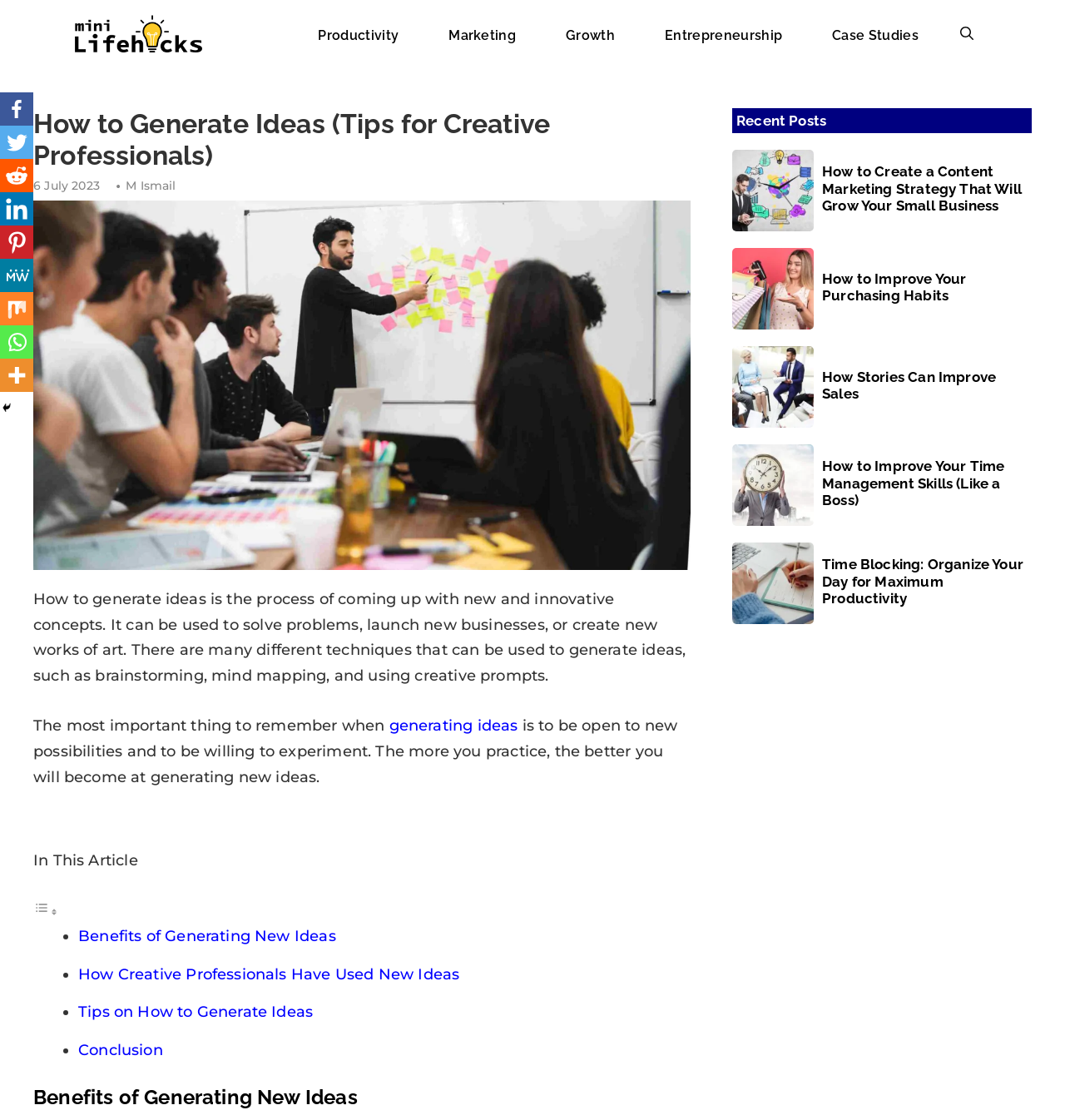Given the description of a UI element: "aria-label="Mix" title="Mix"", identify the bounding box coordinates of the matching element in the webpage screenshot.

[0.0, 0.261, 0.031, 0.29]